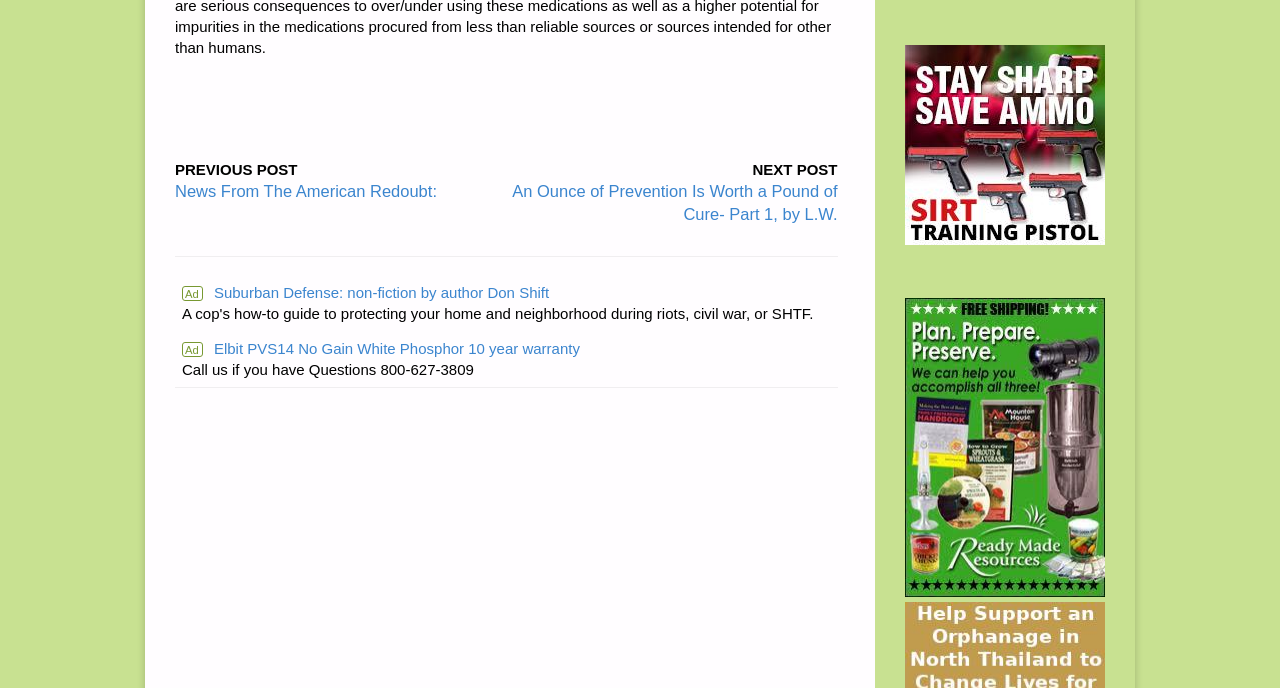Locate the bounding box for the described UI element: "News From The American Redoubt:". Ensure the coordinates are four float numbers between 0 and 1, formatted as [left, top, right, bottom].

[0.137, 0.264, 0.341, 0.29]